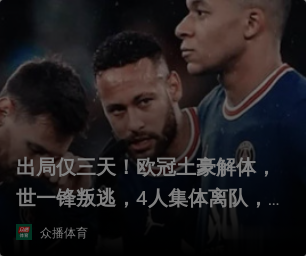How many players are leaving the team?
Please give a detailed and elaborate answer to the question based on the image.

The text overlay on the image states '4人集体离队', which translates to 'four players collectively leave the team', indicating that four players are departing from the team.